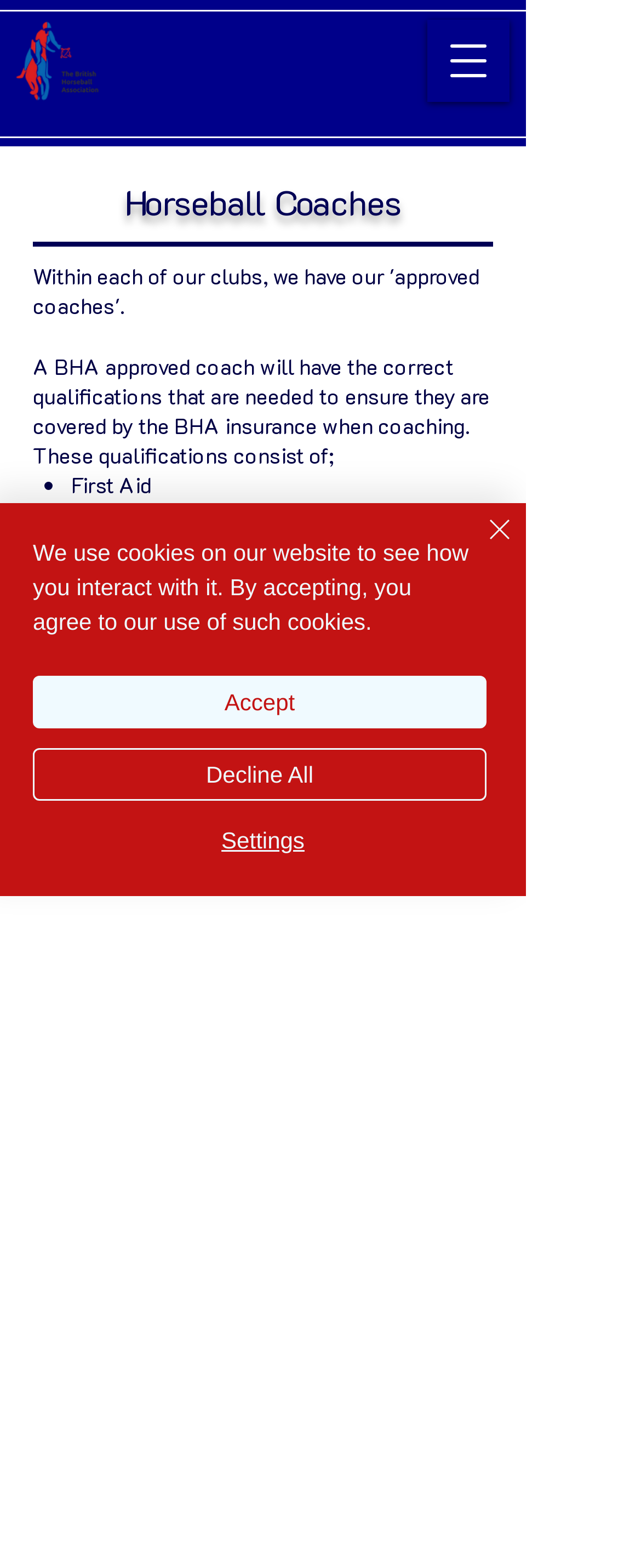What is the purpose of a BHA approved coach?
Provide a detailed and extensive answer to the question.

According to the webpage, a BHA approved coach will have the correct qualifications that are needed to ensure they are covered by the BHA insurance when coaching. This implies that the purpose of a BHA approved coach is to ensure they are covered by BHA insurance.